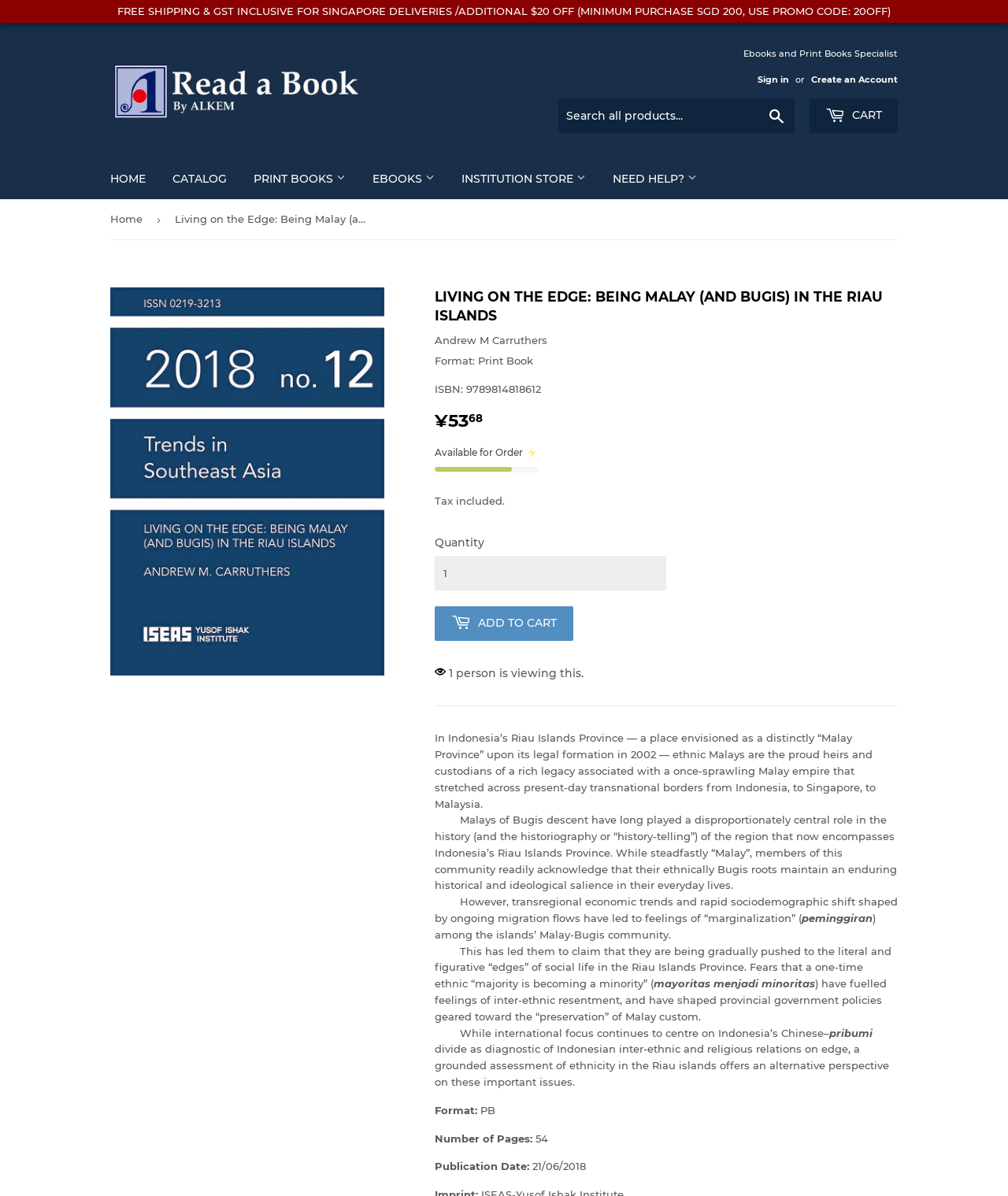Please provide a detailed answer to the question below based on the screenshot: 
What is the role of Malays of Bugis descent in the history of the region?

I found the answer by reading the book description, which states that Malays of Bugis descent have long played a disproportionately central role in the history of the region.